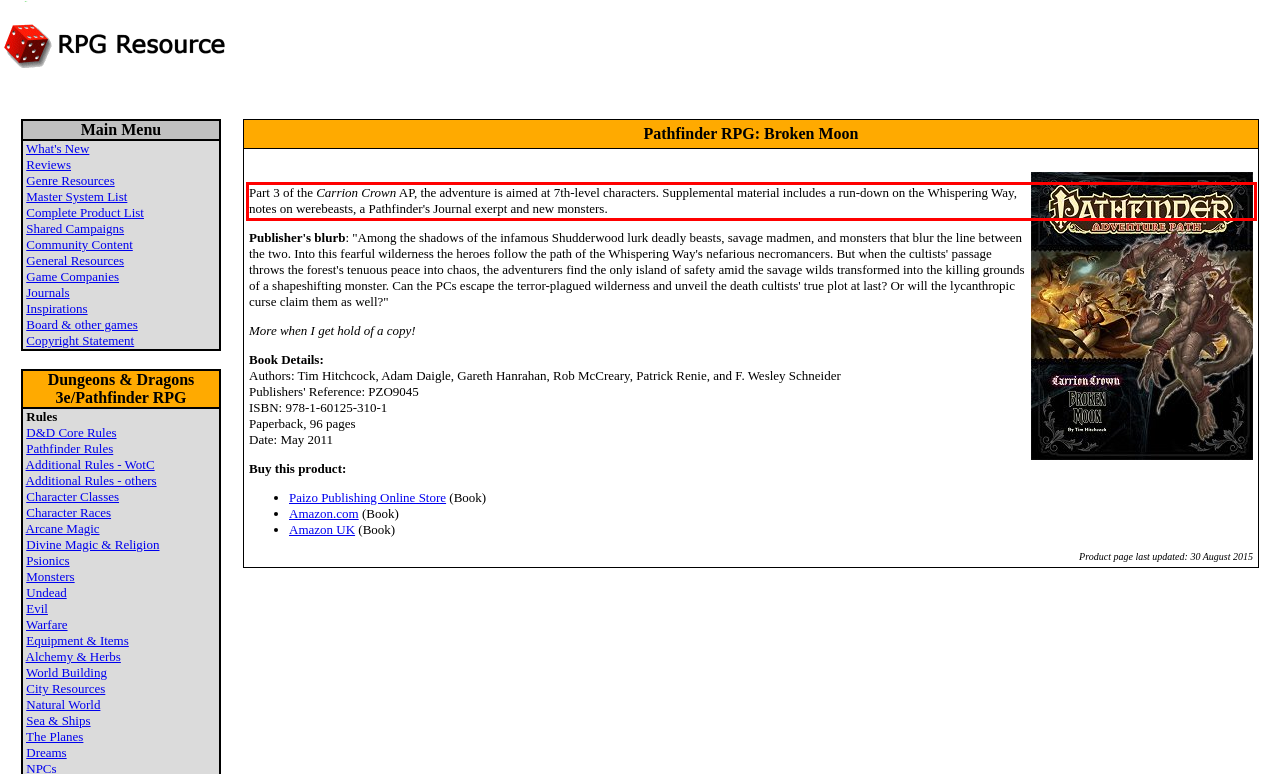Please identify the text within the red rectangular bounding box in the provided webpage screenshot.

Part 3 of the Carrion Crown AP, the adventure is aimed at 7th-level characters. Supplemental material includes a run-down on the Whispering Way, notes on werebeasts, a Pathfinder's Journal exerpt and new monsters.